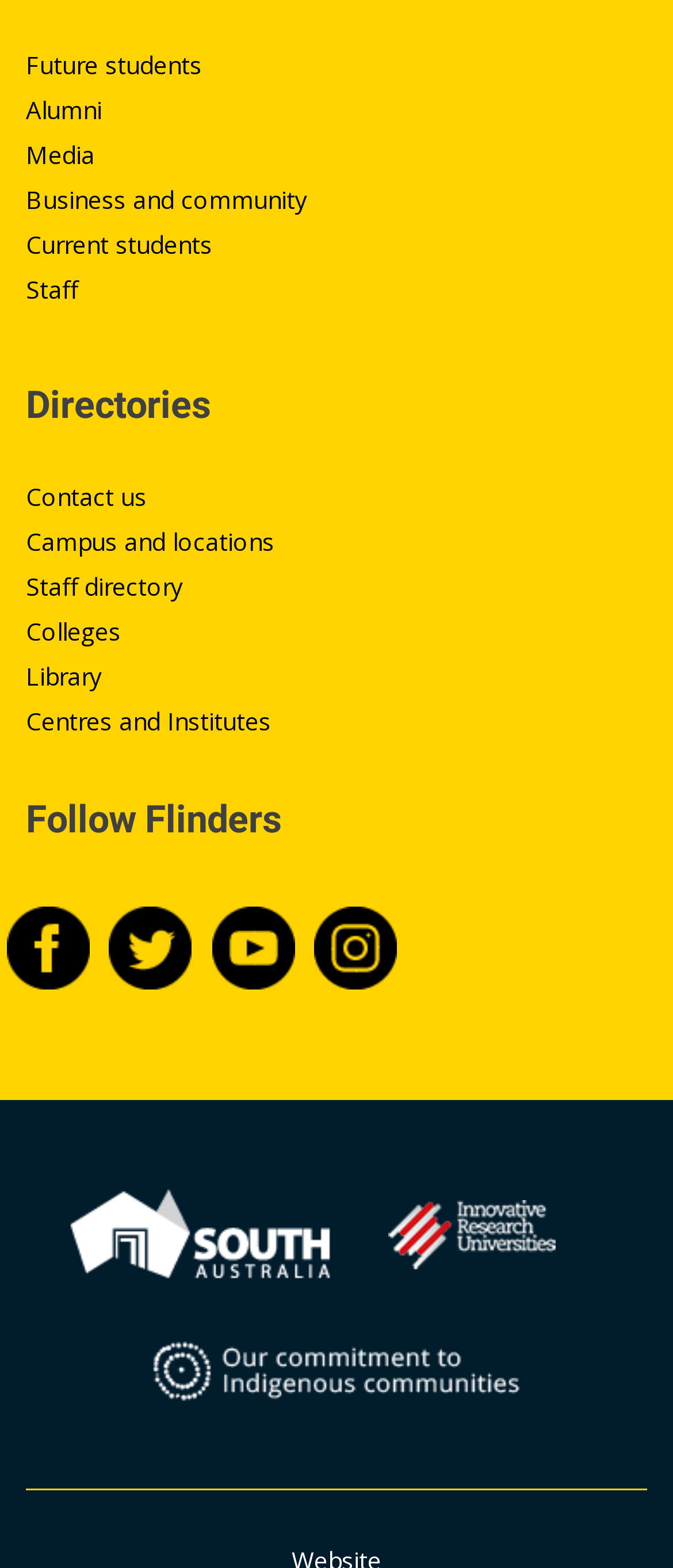Using the information in the image, give a comprehensive answer to the question: 
How many headings are on the webpage?

I counted the number of headings on the webpage by looking at the elements with the type 'heading', which are 'Directories' and 'Follow Flinders'. There are 2 headings in total.